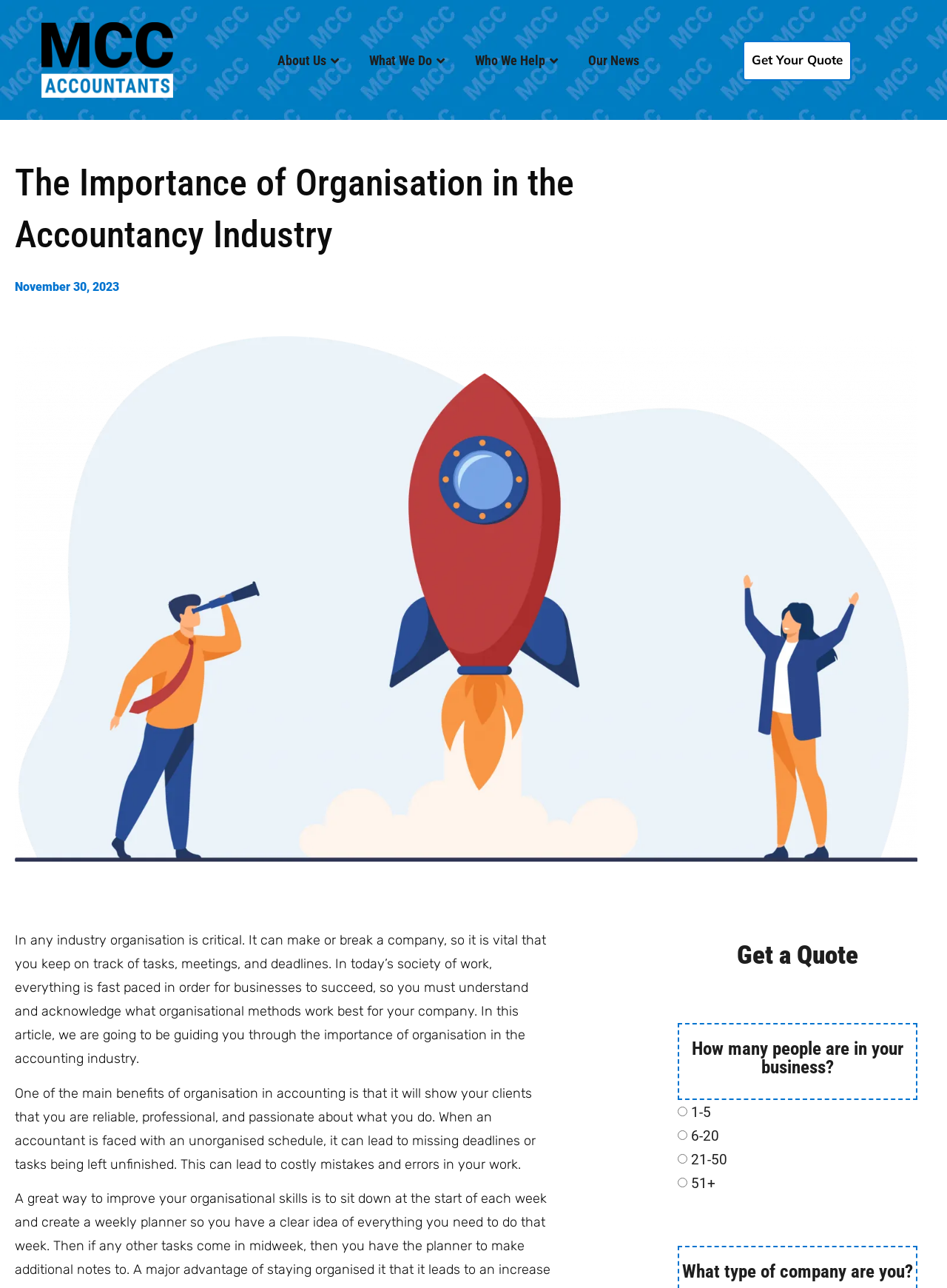Using the element description provided, determine the bounding box coordinates in the format (top-left x, top-left y, bottom-right x, bottom-right y). Ensure that all values are floating point numbers between 0 and 1. Element description: Idaho

None